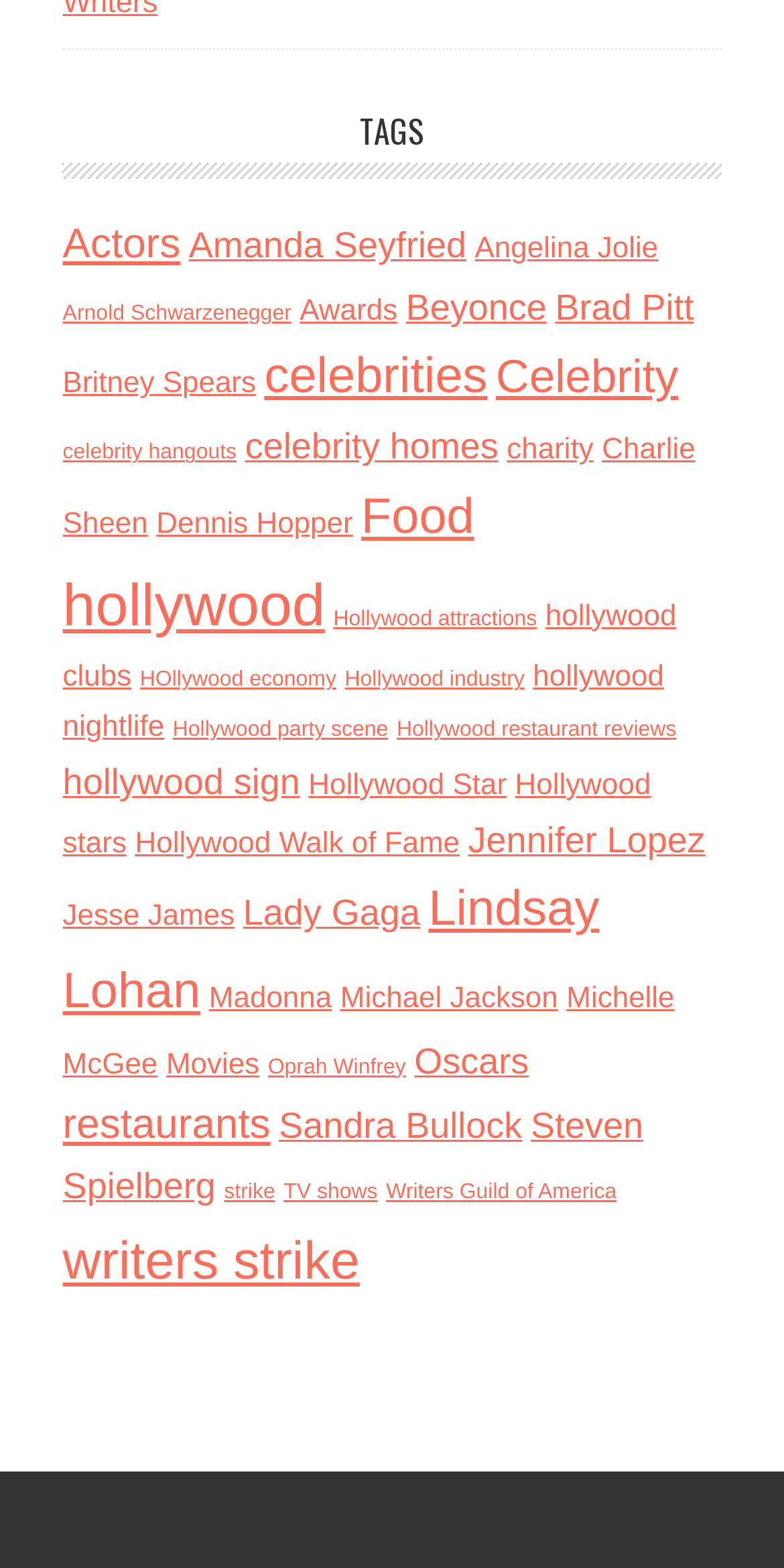What is the topic of the link at the top of the webpage?
Look at the image and answer the question with a single word or phrase.

TAGS